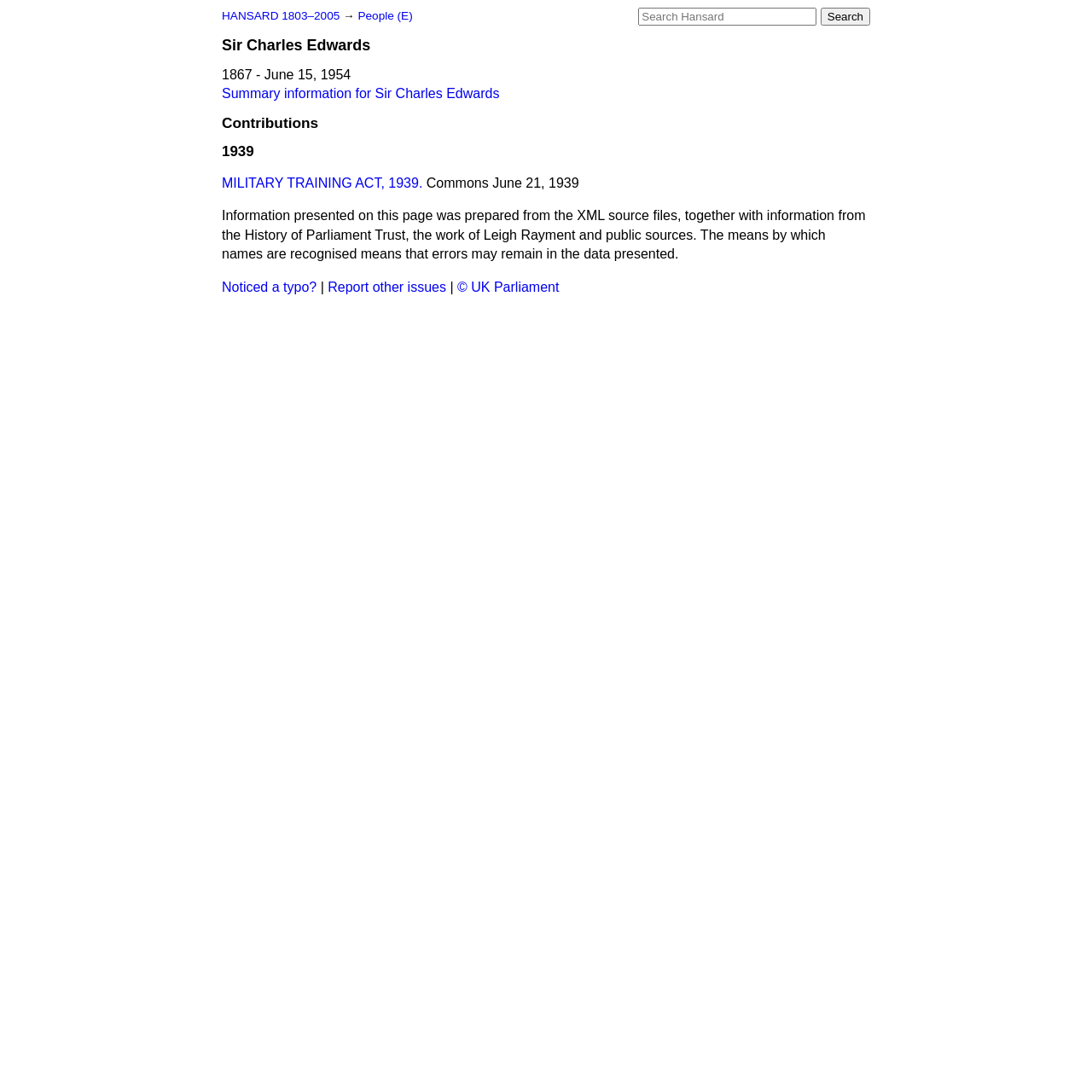What is the type of information presented on this webpage?
Based on the visual, give a brief answer using one word or a short phrase.

Contributions in Parliament